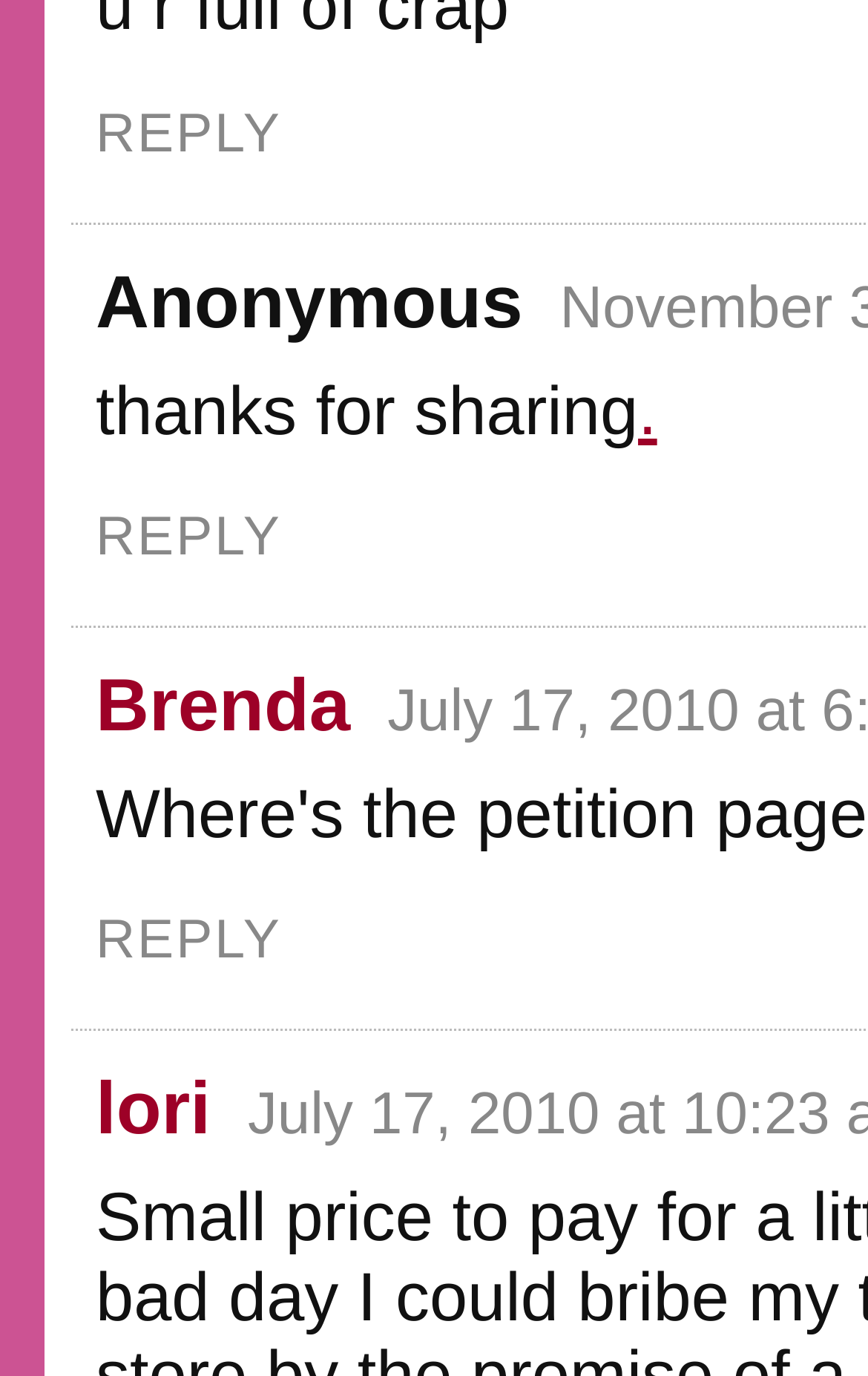Please give a one-word or short phrase response to the following question: 
How many people are mentioned on this page?

3